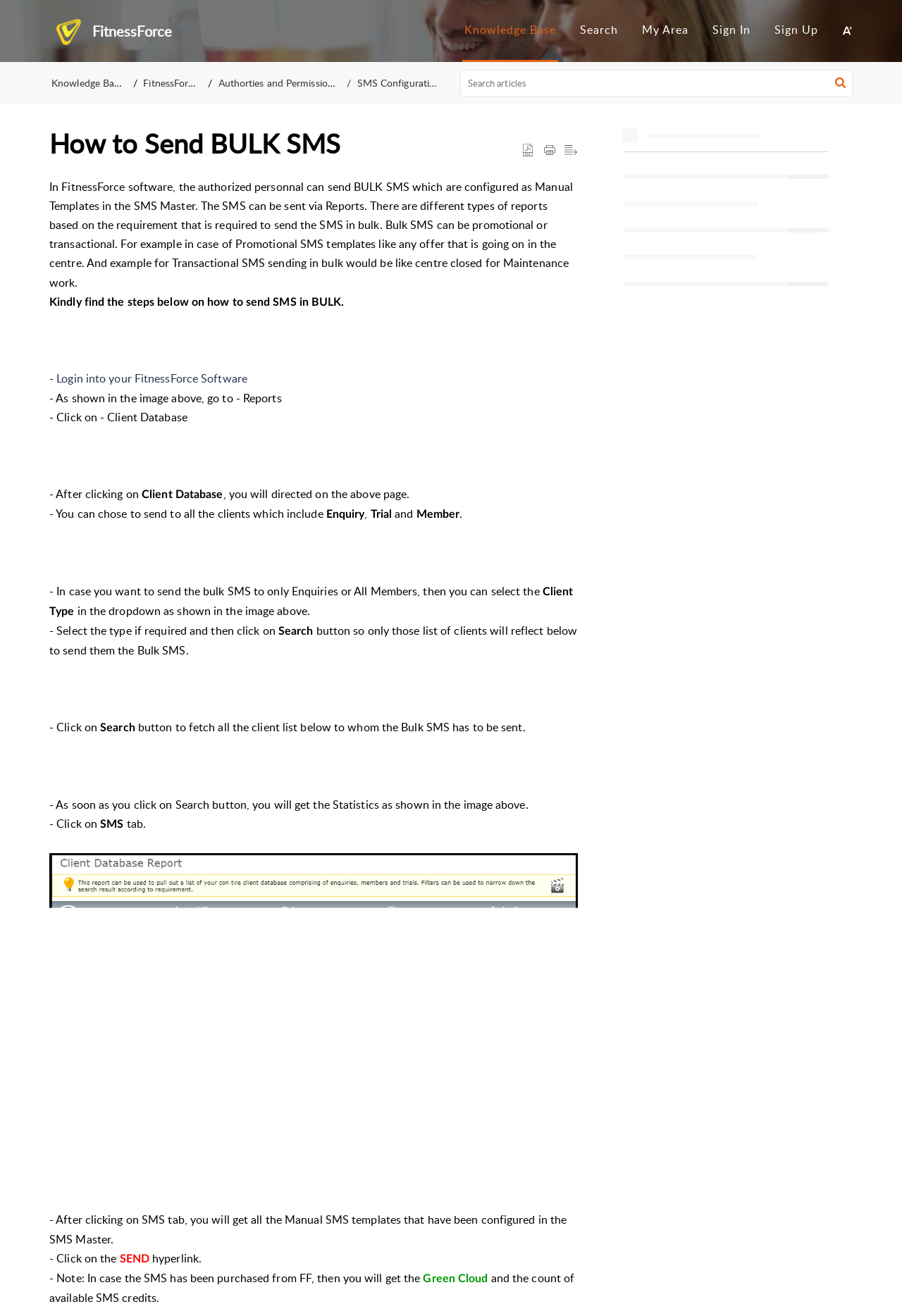Please identify the bounding box coordinates of the clickable region that I should interact with to perform the following instruction: "Click on 'My Area'". The coordinates should be expressed as four float numbers between 0 and 1, i.e., [left, top, right, bottom].

[0.712, 0.017, 0.763, 0.028]